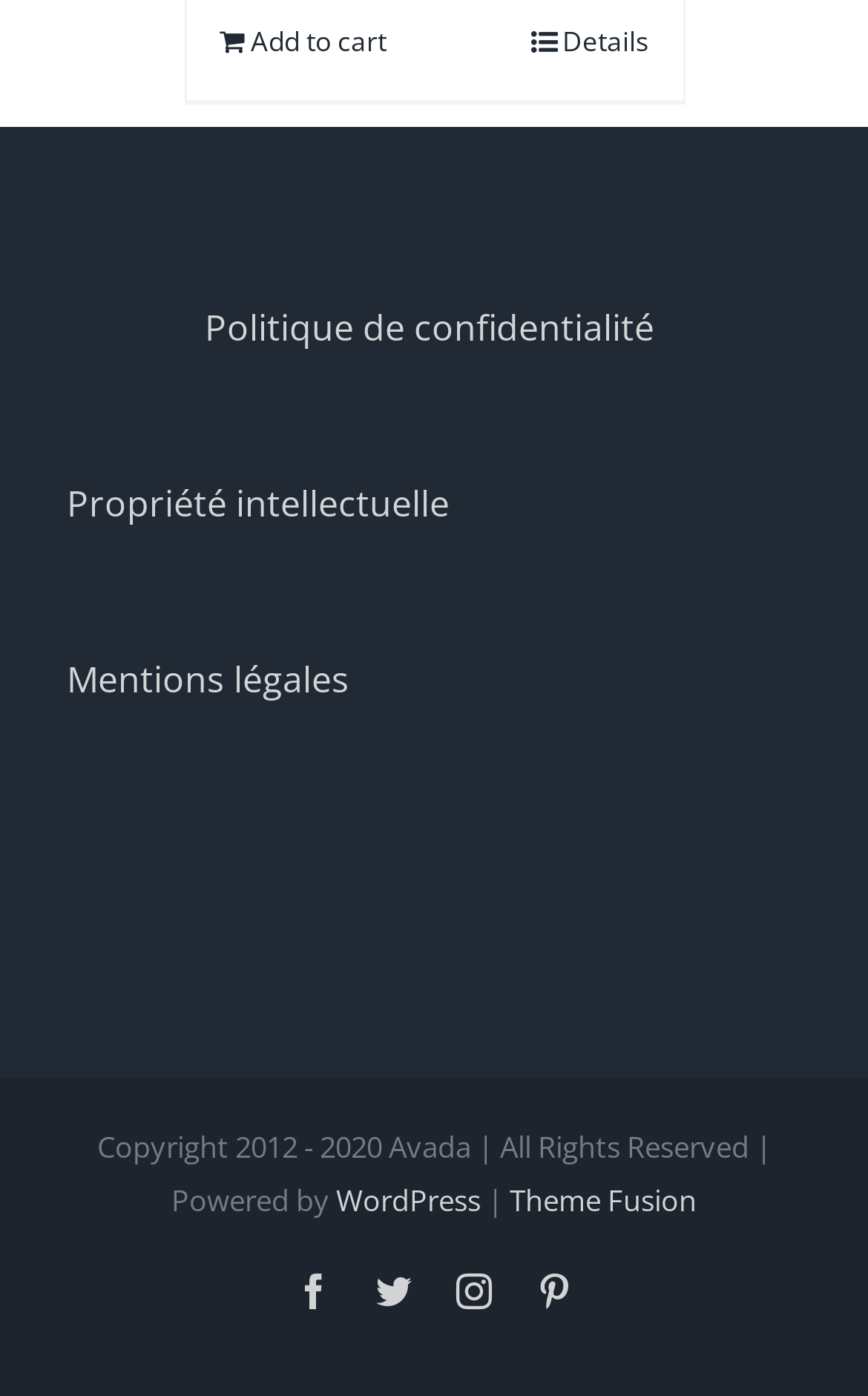Provide the bounding box coordinates of the UI element that matches the description: "Propriété intellectuelle".

[0.077, 0.343, 0.528, 0.378]